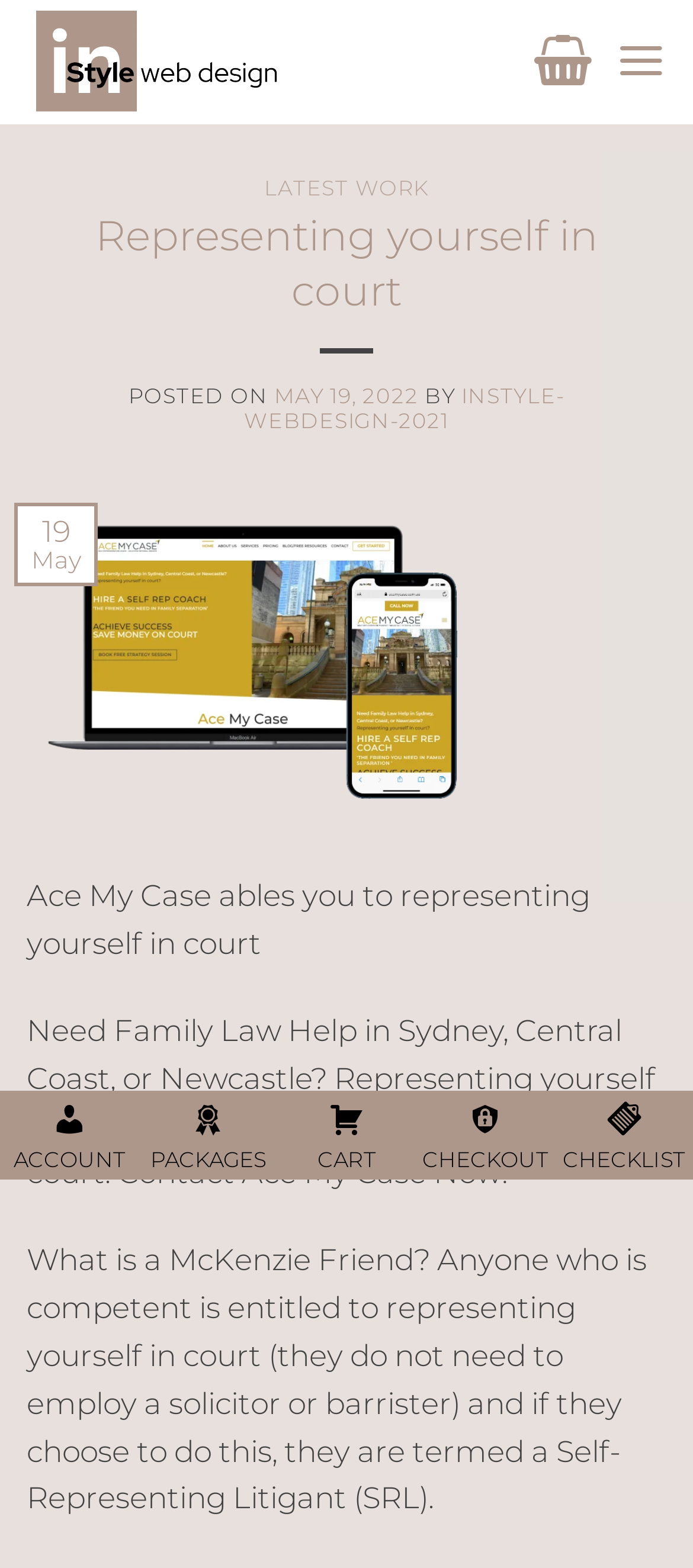Please identify the bounding box coordinates of the element that needs to be clicked to execute the following command: "View packages". Provide the bounding box using four float numbers between 0 and 1, formatted as [left, top, right, bottom].

[0.2, 0.696, 0.4, 0.752]